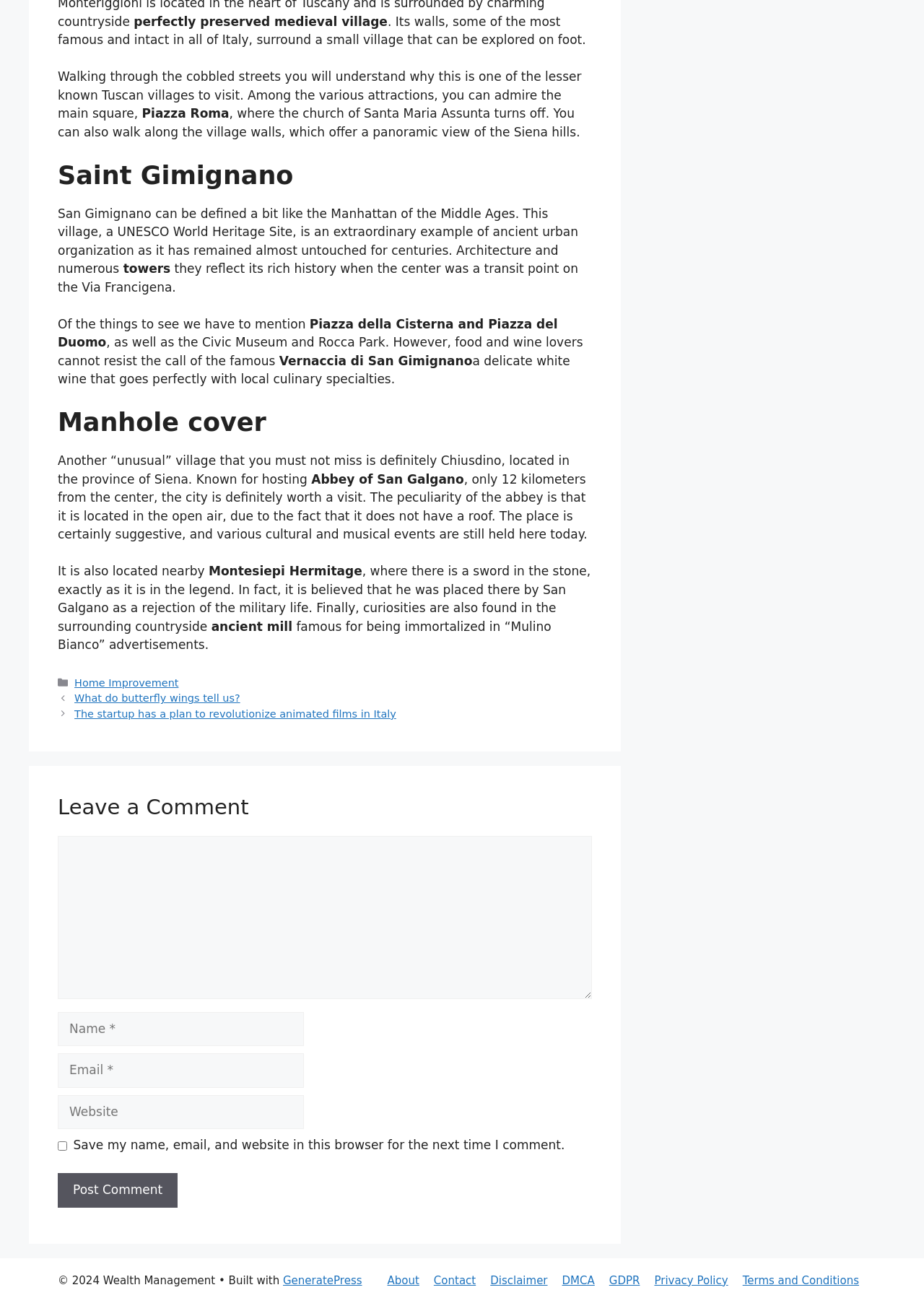Give a one-word or short phrase answer to this question: 
What is the name of the medieval village?

San Gimignano